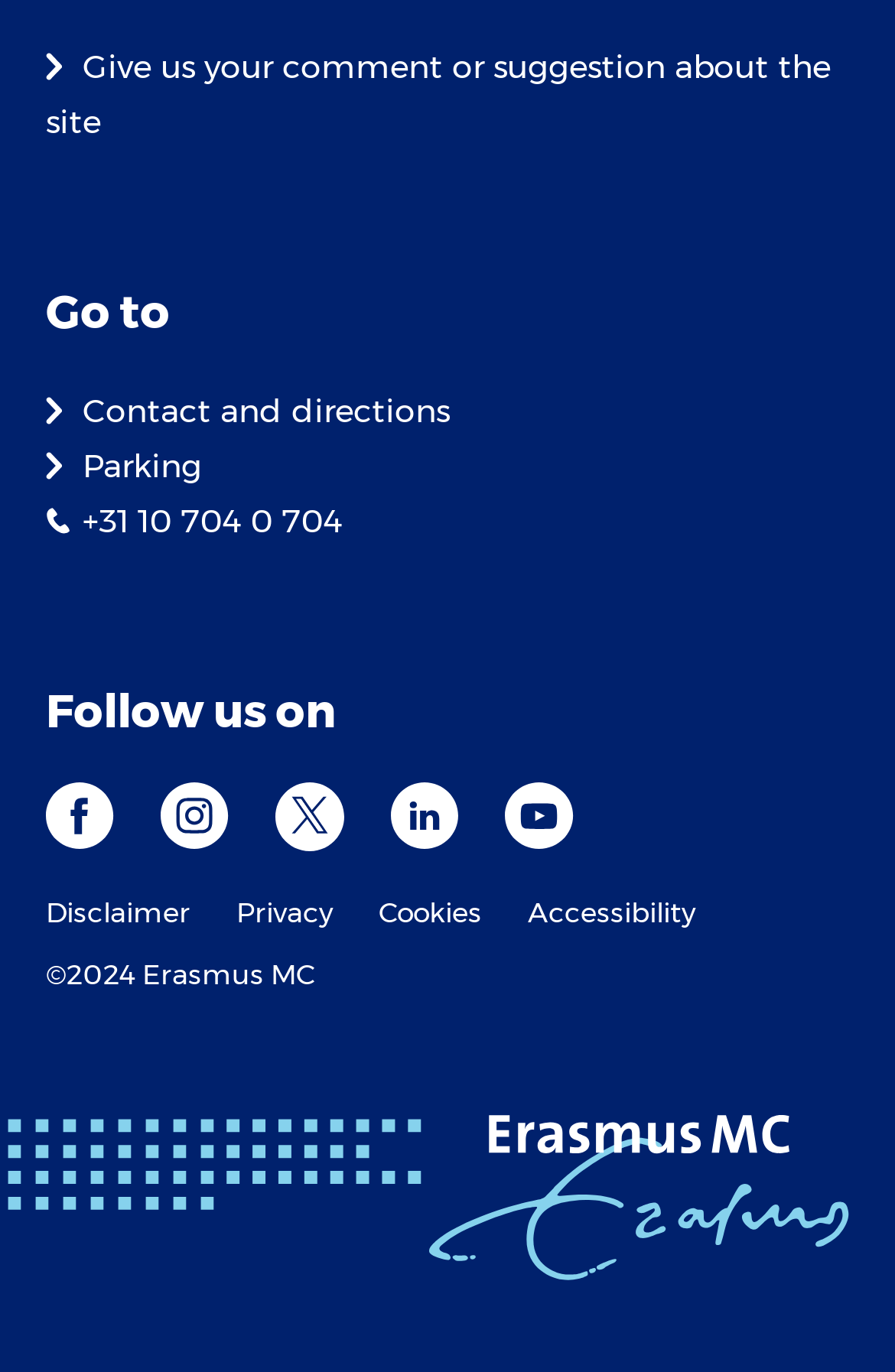Can you specify the bounding box coordinates for the region that should be clicked to fulfill this instruction: "Go to Erasmus MC homepage".

[0.479, 0.813, 0.949, 0.933]